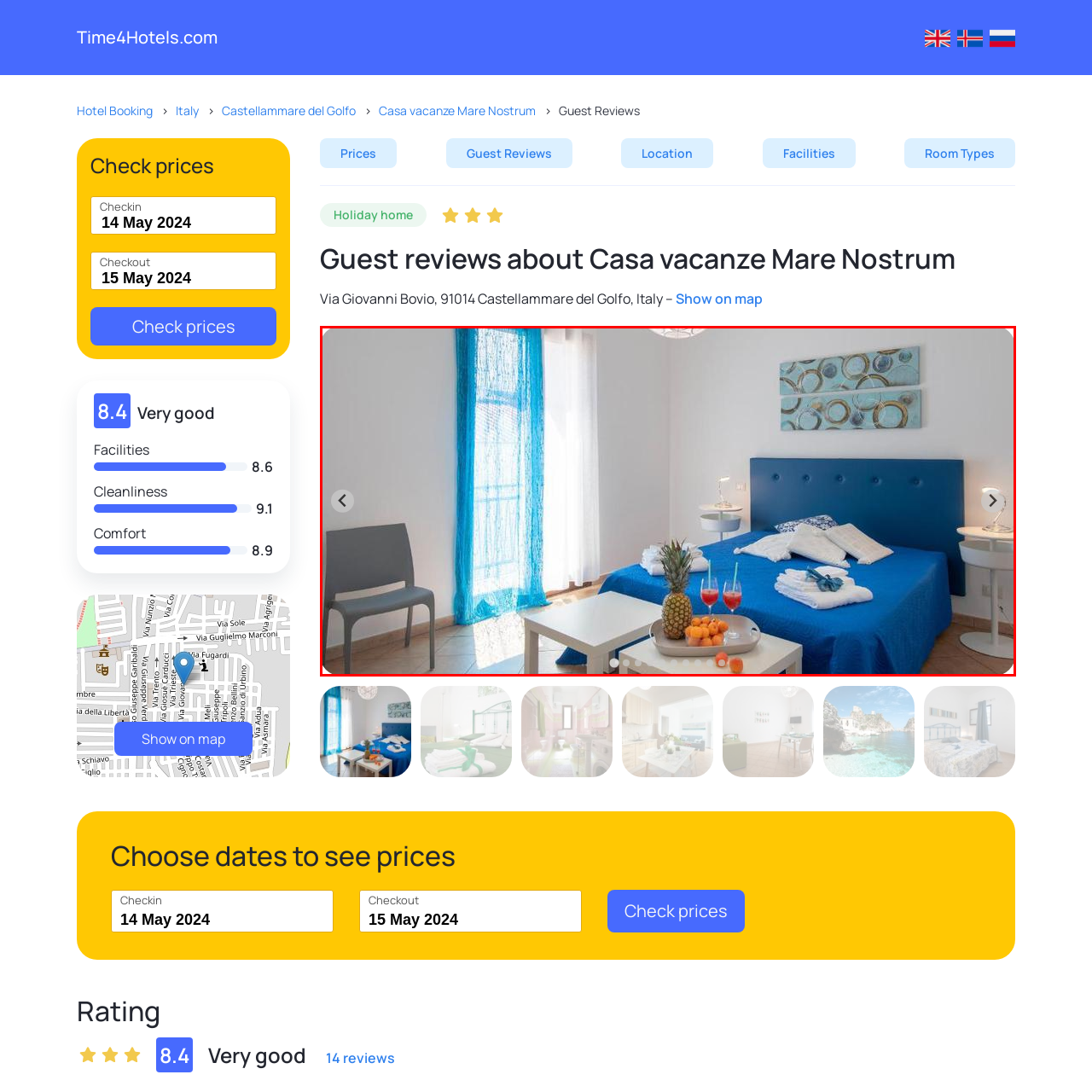Provide an elaborate description of the visual elements present in the image enclosed by the red boundary.

The image showcases a beautifully designed guest room in the holiday home Casa vacanze Mare Nostrum, located in Castellammare del Golfo, Italy. The room features a vibrant turquoise bedspread on a large bed adorned with neatly arranged white towels. Complementing the decor, a piece of modern artwork hangs above the bed, featuring a captivating blue and gold pattern. Natural light floods the space through sheer white curtains, enhancing the airy feel of the room, while a cool blue wall adds a touch of tranquility.

In the foreground, a small white table is set with a charming display of fresh fruits, including a pineapple and oranges, alongside two colorful cocktails, creating an inviting atmosphere. A sleek gray chair sits beside the table, harmonizing with the overall aesthetics of the room. This cozy and stylish setup is perfect for guests looking to relax and enjoy their stay in this picturesque location.